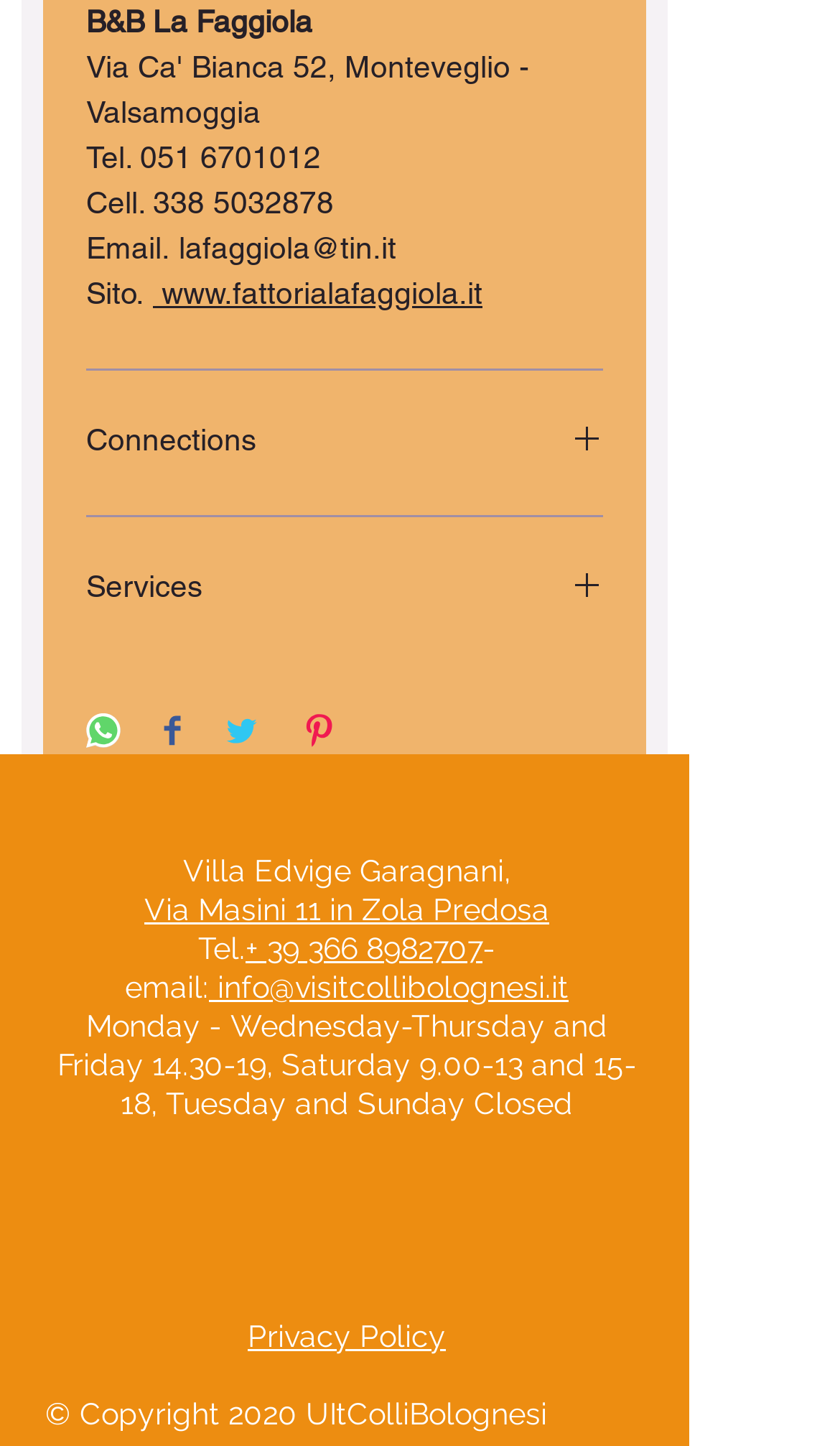What is the phone number of Villa Edvige Garagnani?
Look at the image and respond with a one-word or short phrase answer.

+39 366 8982707